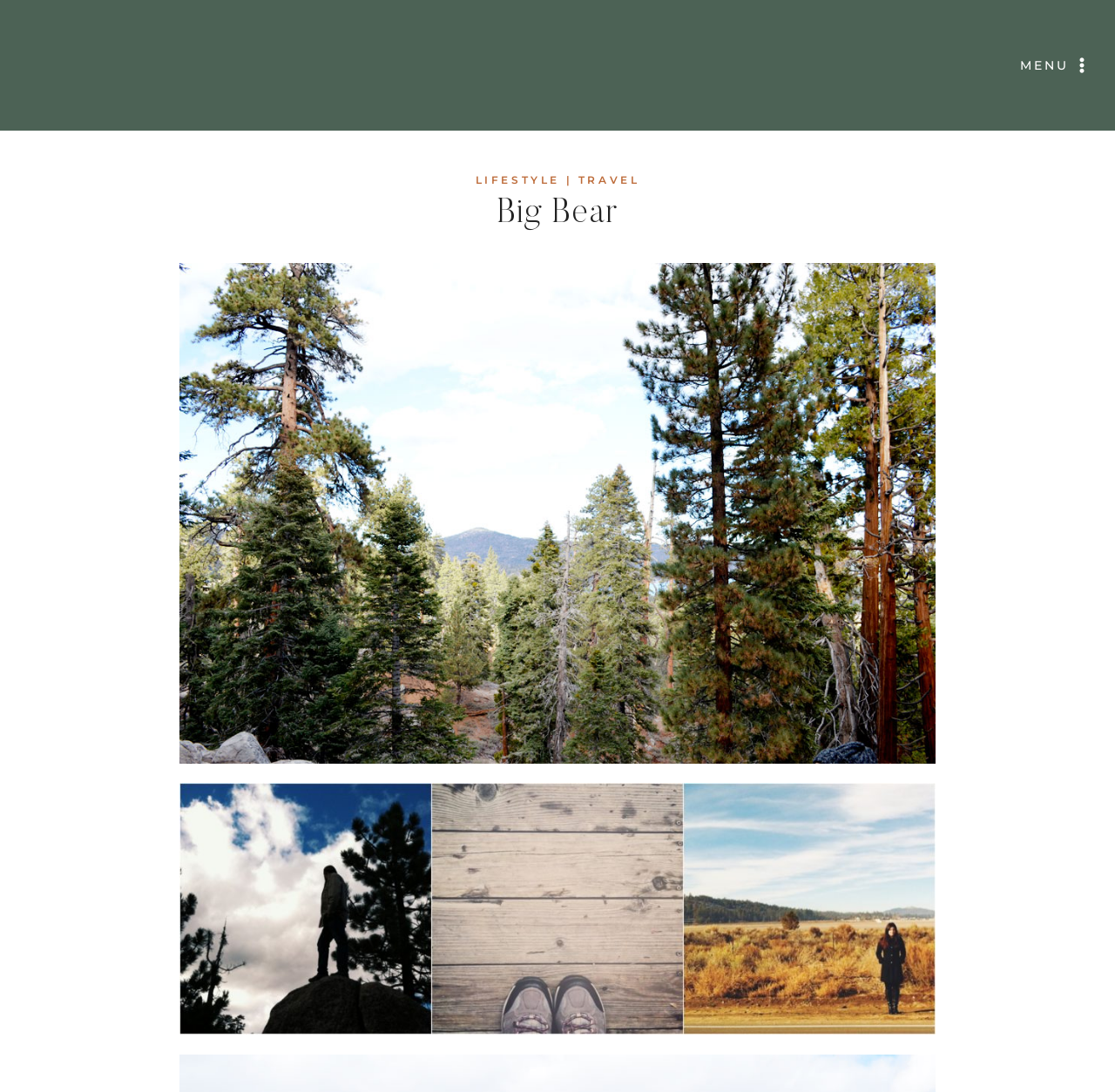Extract the bounding box coordinates for the UI element described by the text: "Bakery". The coordinates should be in the form of [left, top, right, bottom] with values between 0 and 1.

None